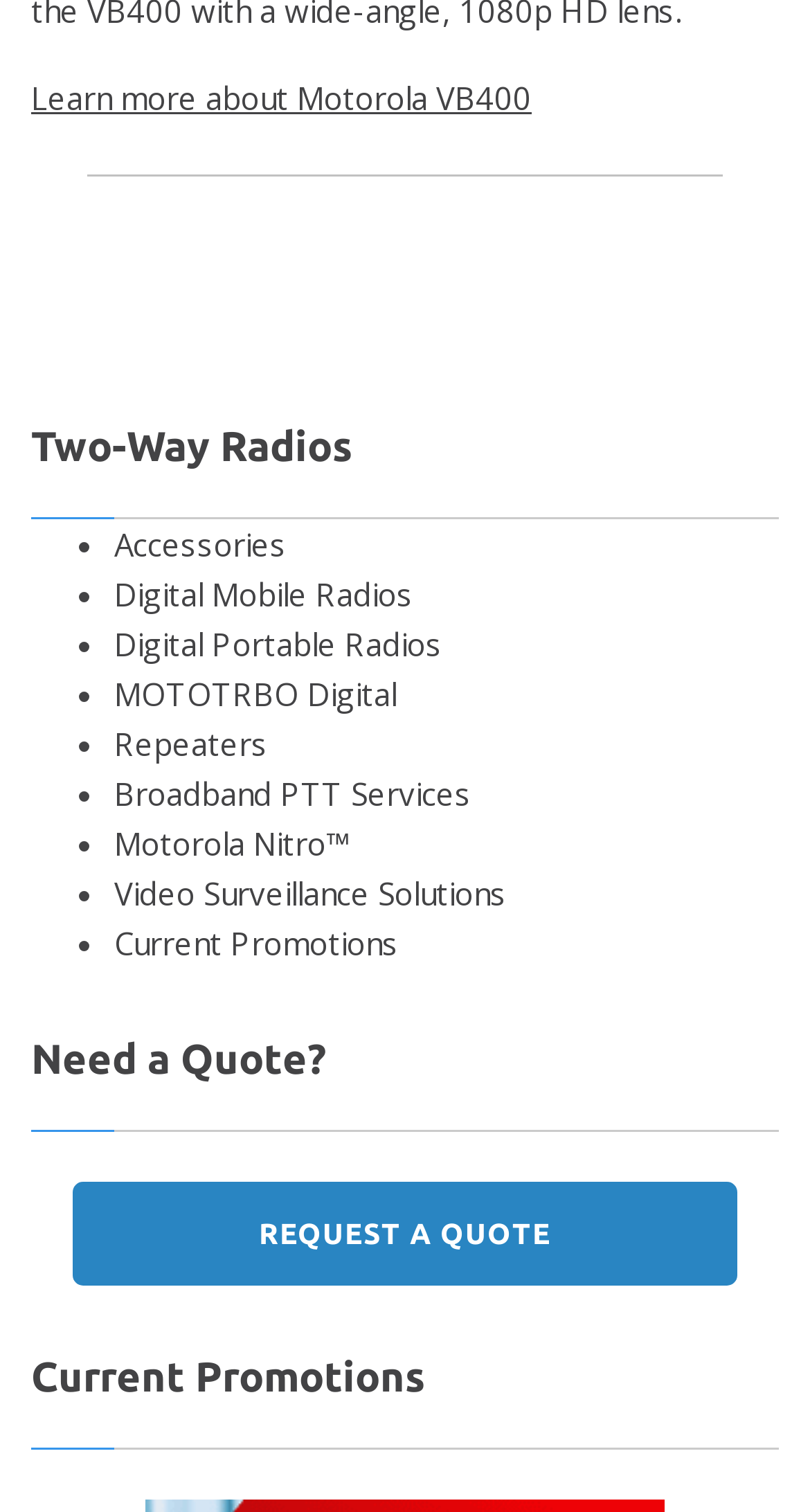Determine the bounding box coordinates for the element that should be clicked to follow this instruction: "View current promotions". The coordinates should be given as four float numbers between 0 and 1, in the format [left, top, right, bottom].

[0.141, 0.61, 0.492, 0.637]